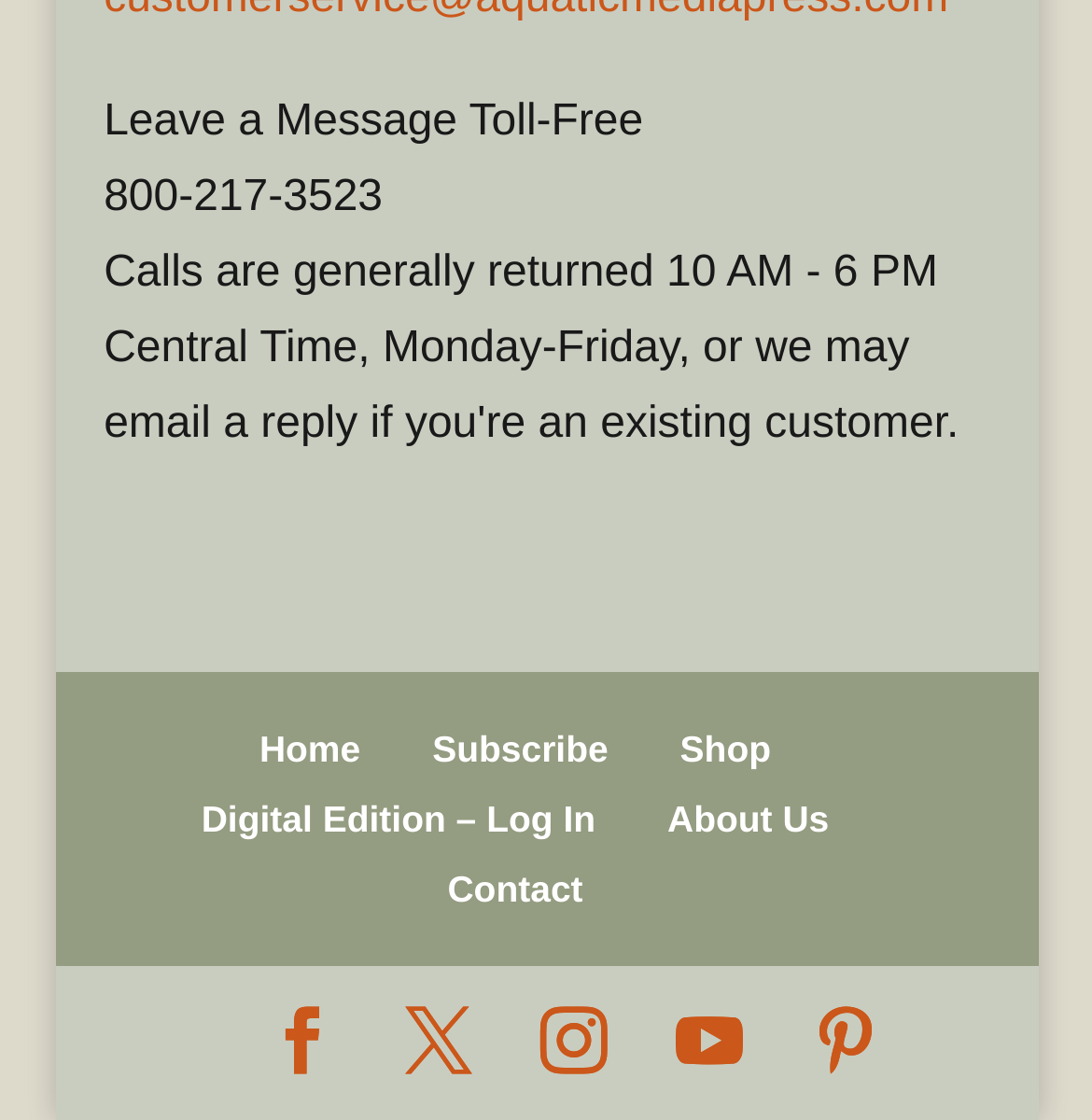How many social media links are present at the bottom?
Examine the image closely and answer the question with as much detail as possible.

I counted the number of link elements with Unicode characters (, , etc.) at the bottom of the page, which are typically used to represent social media icons. There are 5 such links.